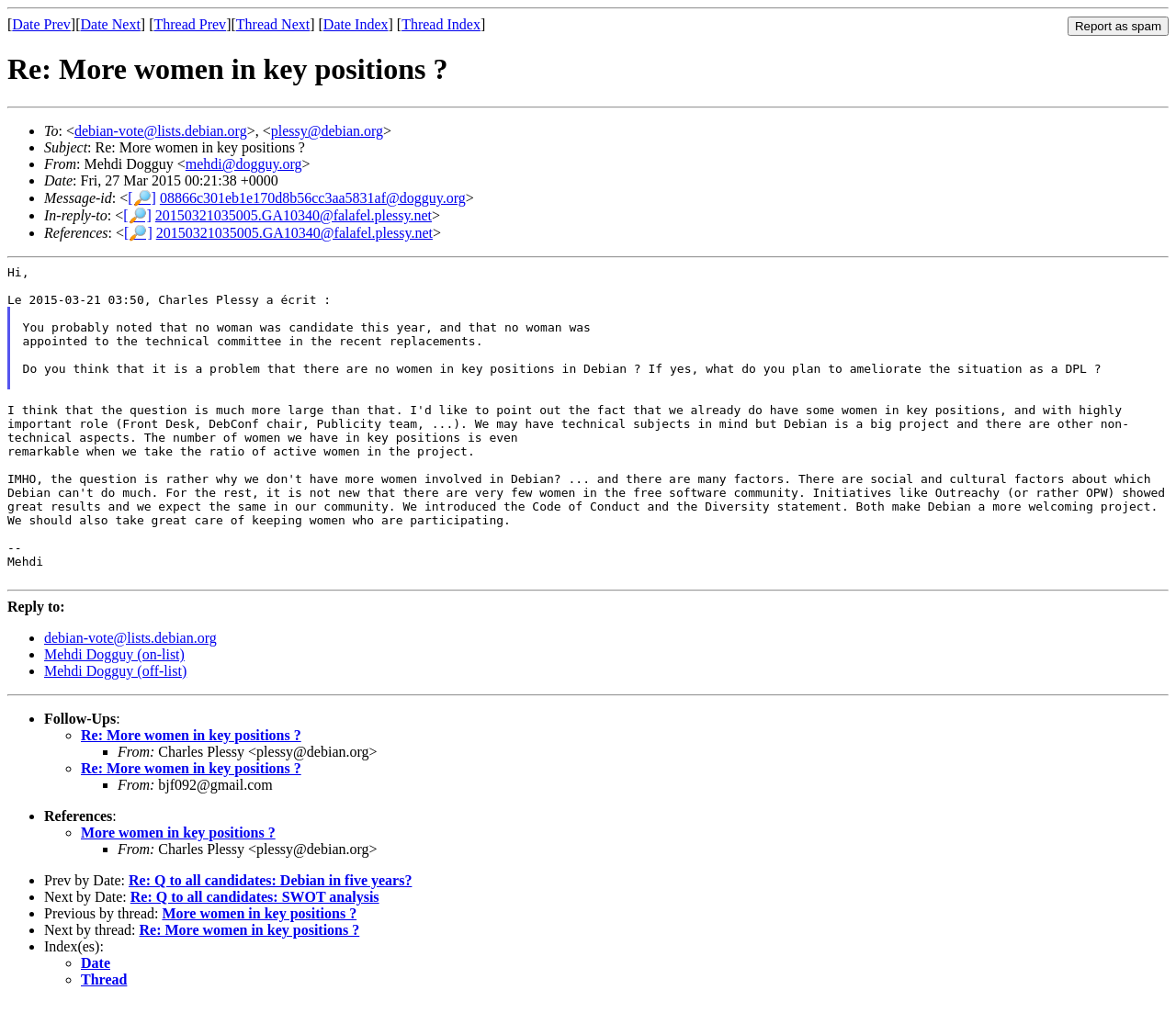Determine the bounding box coordinates of the UI element that matches the following description: "Auburn Bay, Calgary Real Estate". The coordinates should be four float numbers between 0 and 1 in the format [left, top, right, bottom].

None